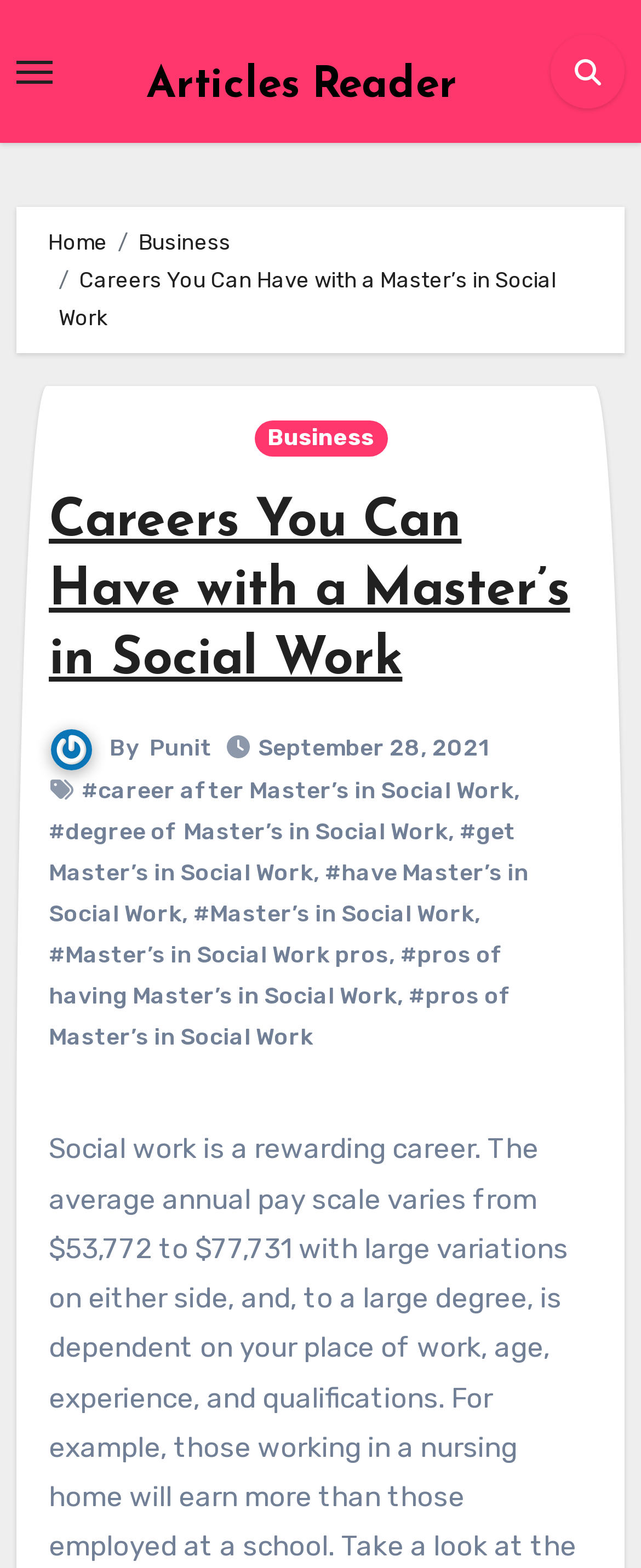Locate the bounding box coordinates of the area where you should click to accomplish the instruction: "Check post details".

[0.076, 0.468, 0.171, 0.486]